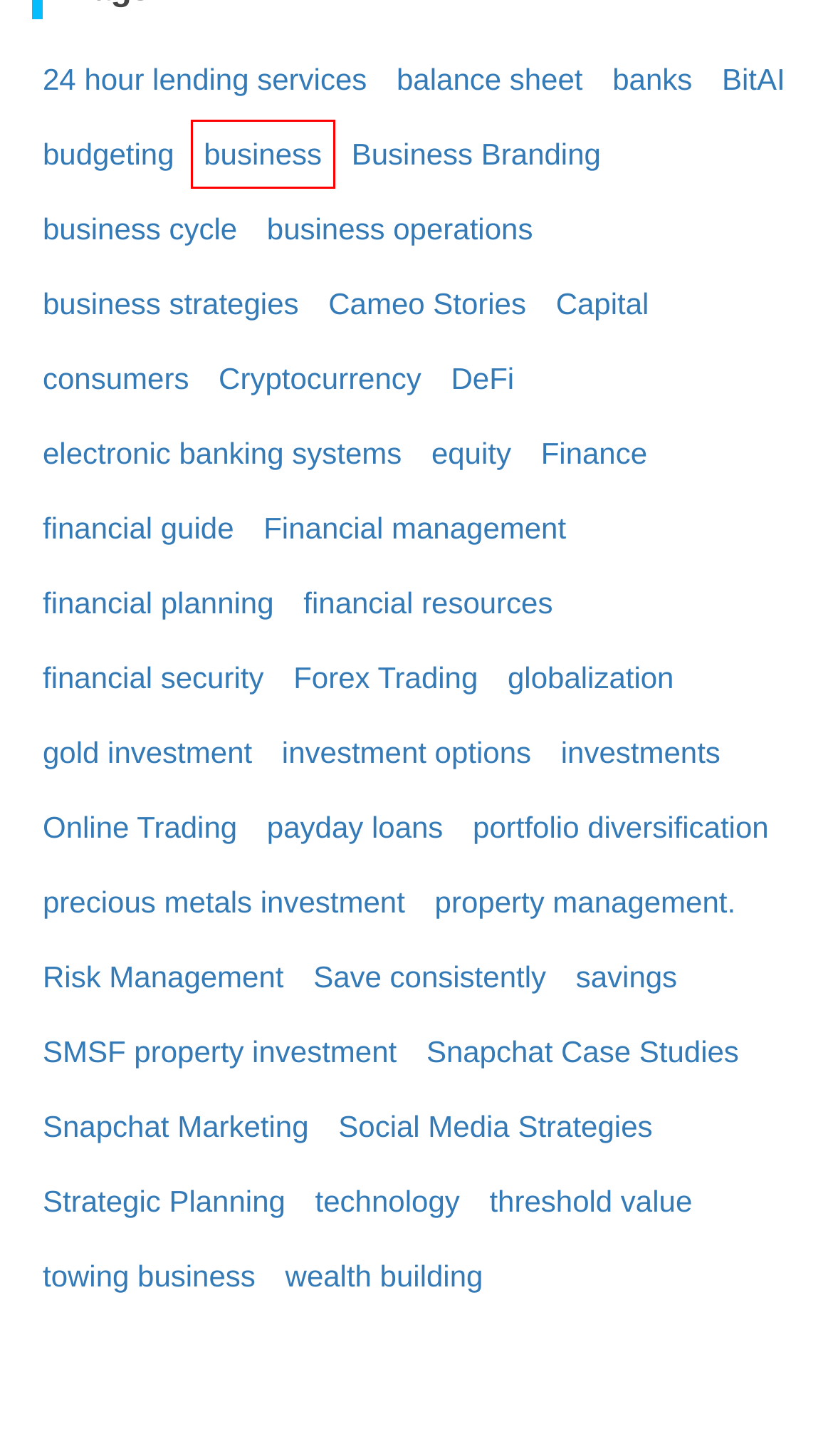Review the webpage screenshot provided, noting the red bounding box around a UI element. Choose the description that best matches the new webpage after clicking the element within the bounding box. The following are the options:
A. technology – Eu Brazil Connect
B. Forex Trading – Eu Brazil Connect
C. business – Eu Brazil Connect
D. electronic banking systems – Eu Brazil Connect
E. business cycle – Eu Brazil Connect
F. Financial management – Eu Brazil Connect
G. Social Media Strategies – Eu Brazil Connect
H. Strategic Planning – Eu Brazil Connect

C